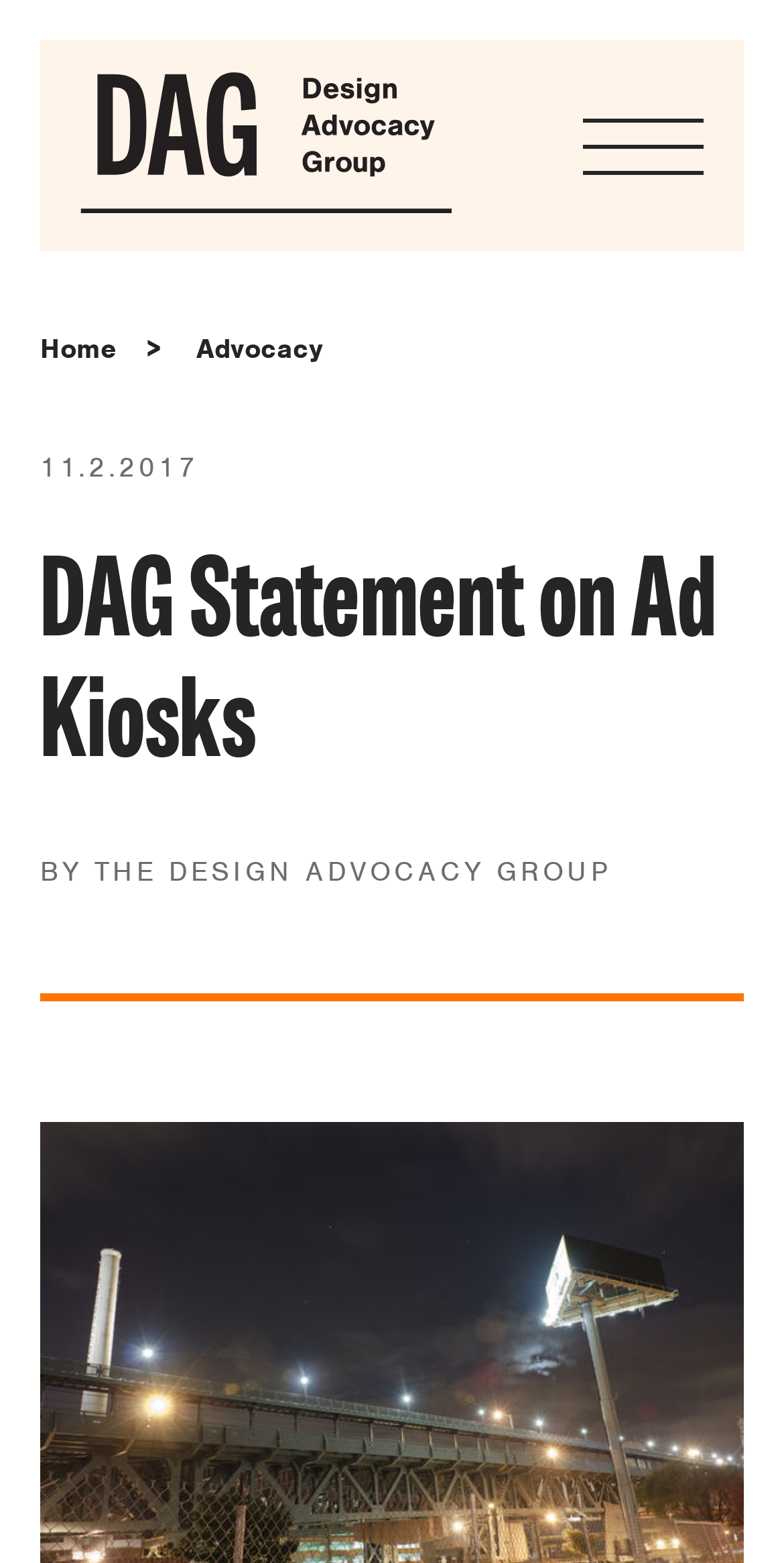Analyze the image and deliver a detailed answer to the question: What is the author of the statement?

The author of the statement can be determined by the text 'BY THE DESIGN ADVOCACY GROUP' written below the main heading, indicating that the statement is made by the Design Advocacy Group.